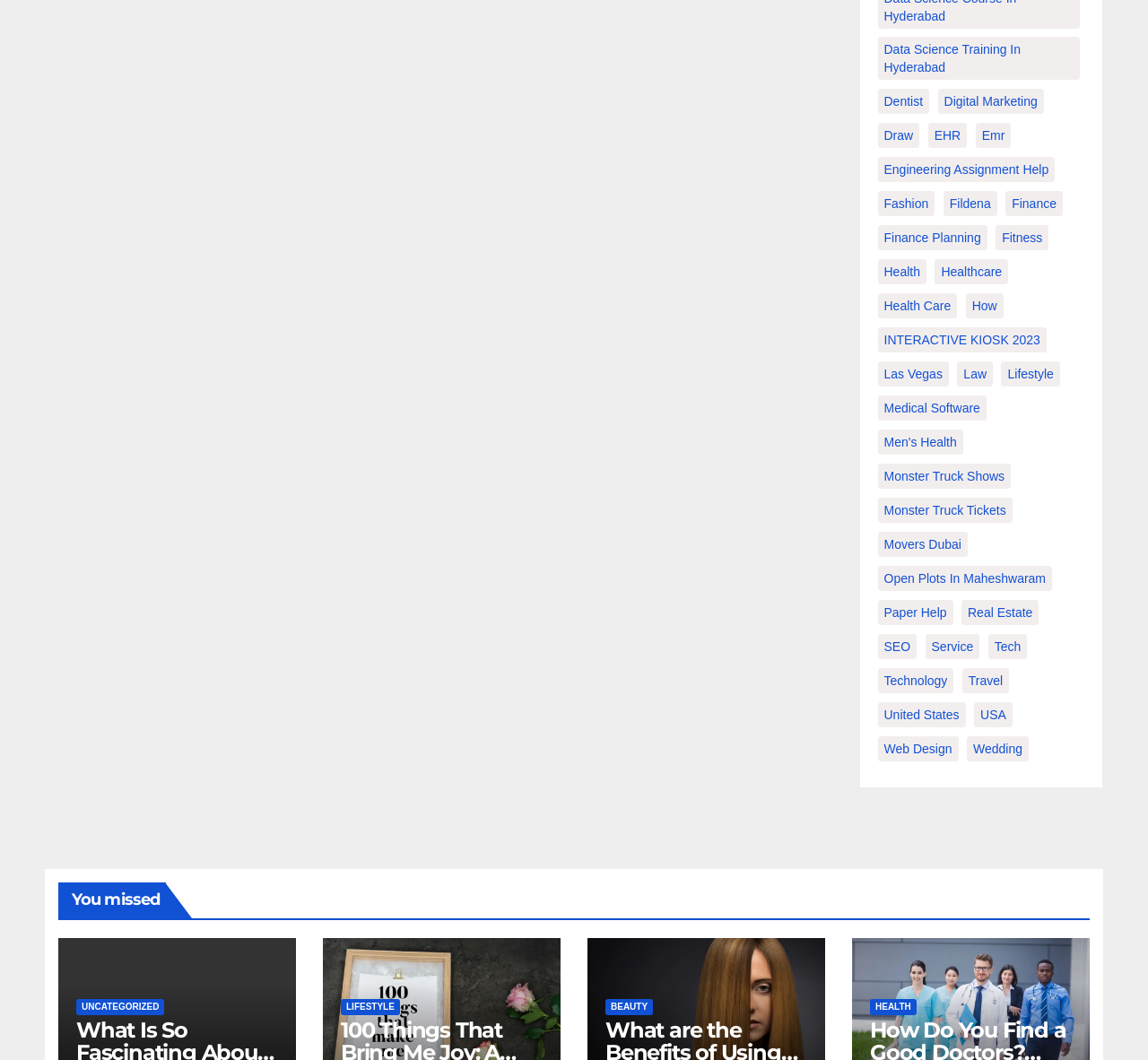Give a concise answer using one word or a phrase to the following question:
What is the last category listed?

Wedding